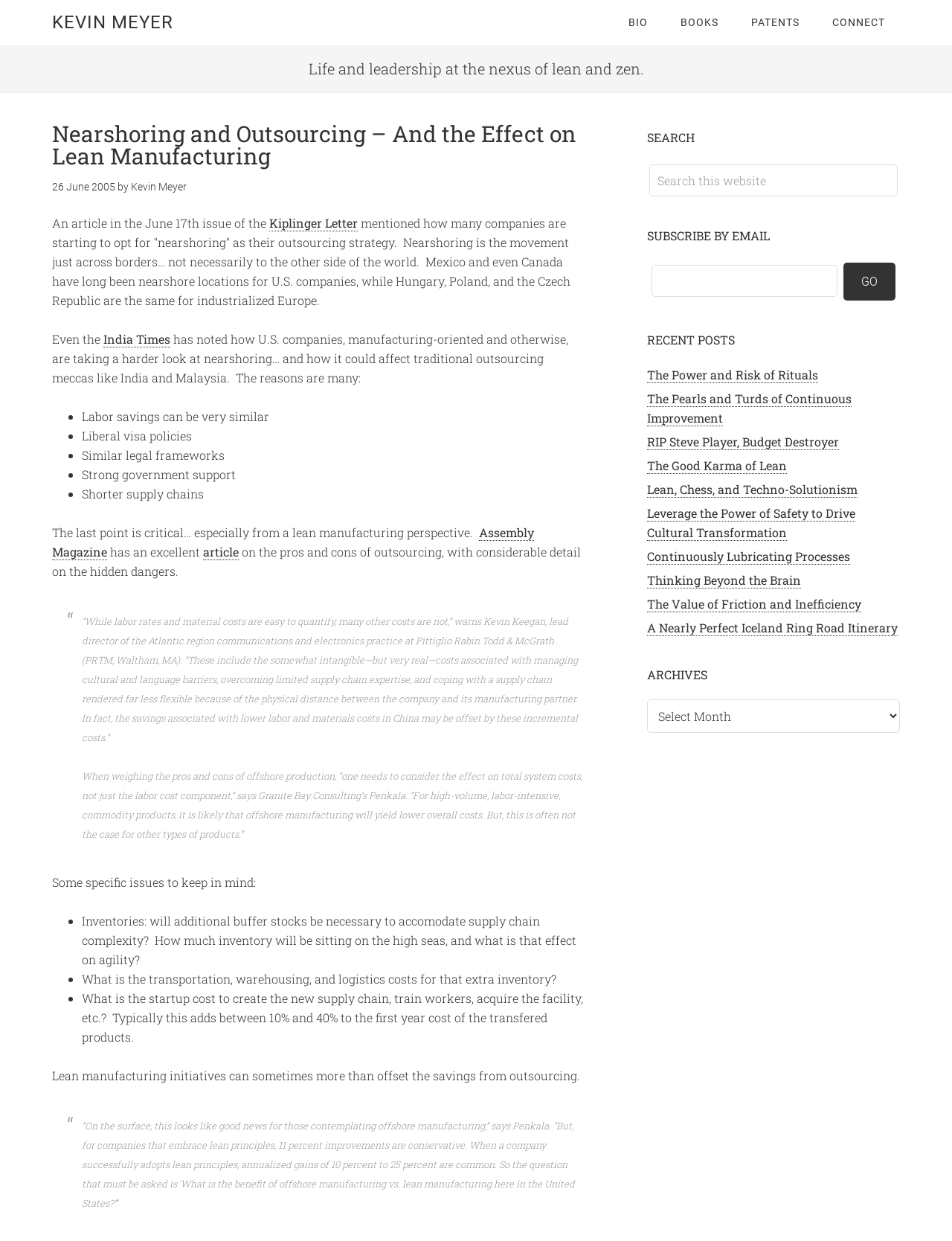What is the category of the recent post 'The Power and Risk of Rituals'?
Provide a thorough and detailed answer to the question.

I found the answer by looking at the recent posts section in the primary sidebar of the webpage, which lists several recent posts including 'The Power and Risk of Rituals', but does not provide any category information for this post, so I assume it is uncategorized.